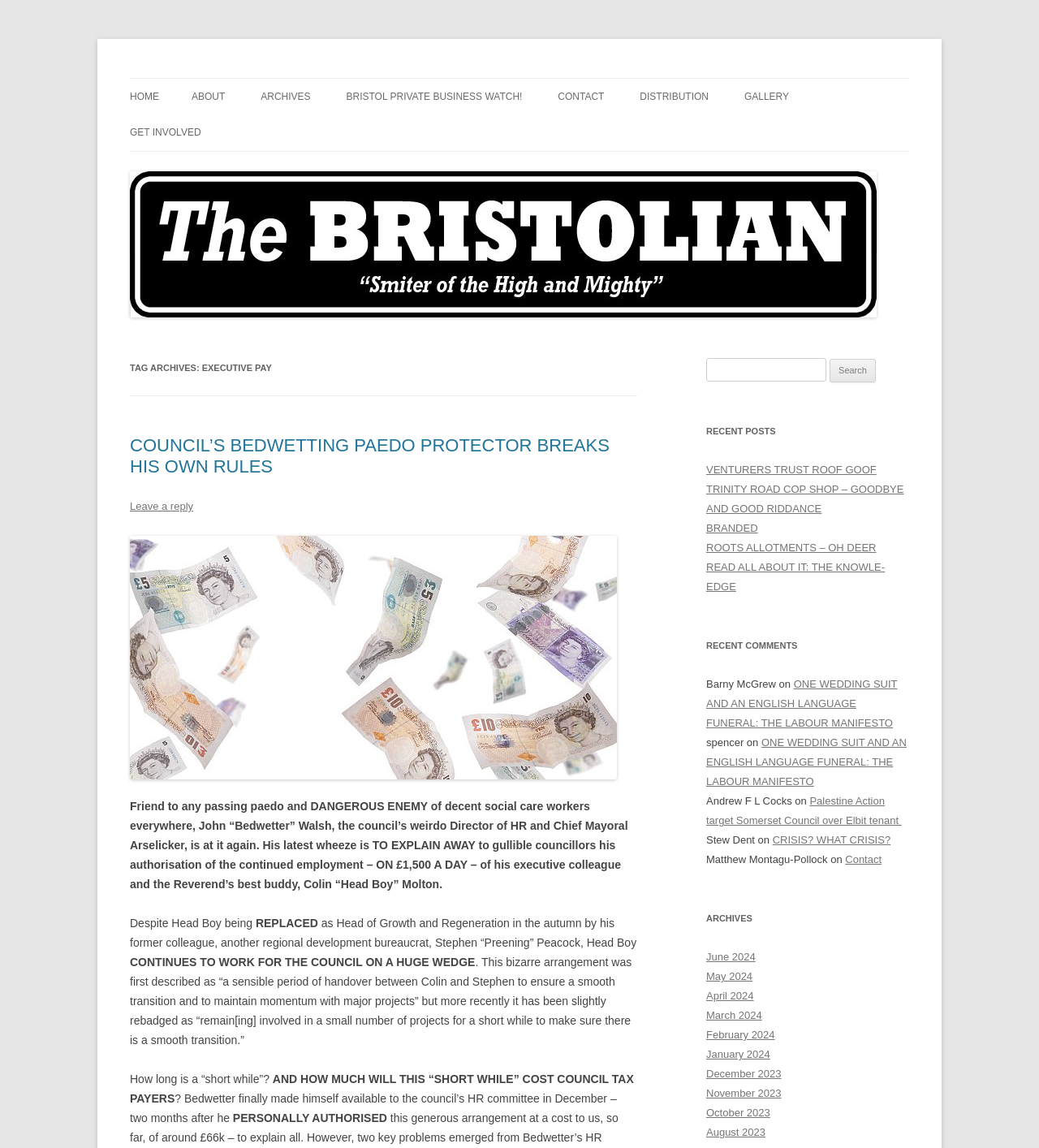What is the purpose of the 'Search for:' textbox?
Refer to the image and provide a detailed answer to the question.

I inferred the answer by looking at the 'Search for:' textbox and the 'Search' button next to it, which suggests that the purpose of the textbox is to input search queries to search the website.